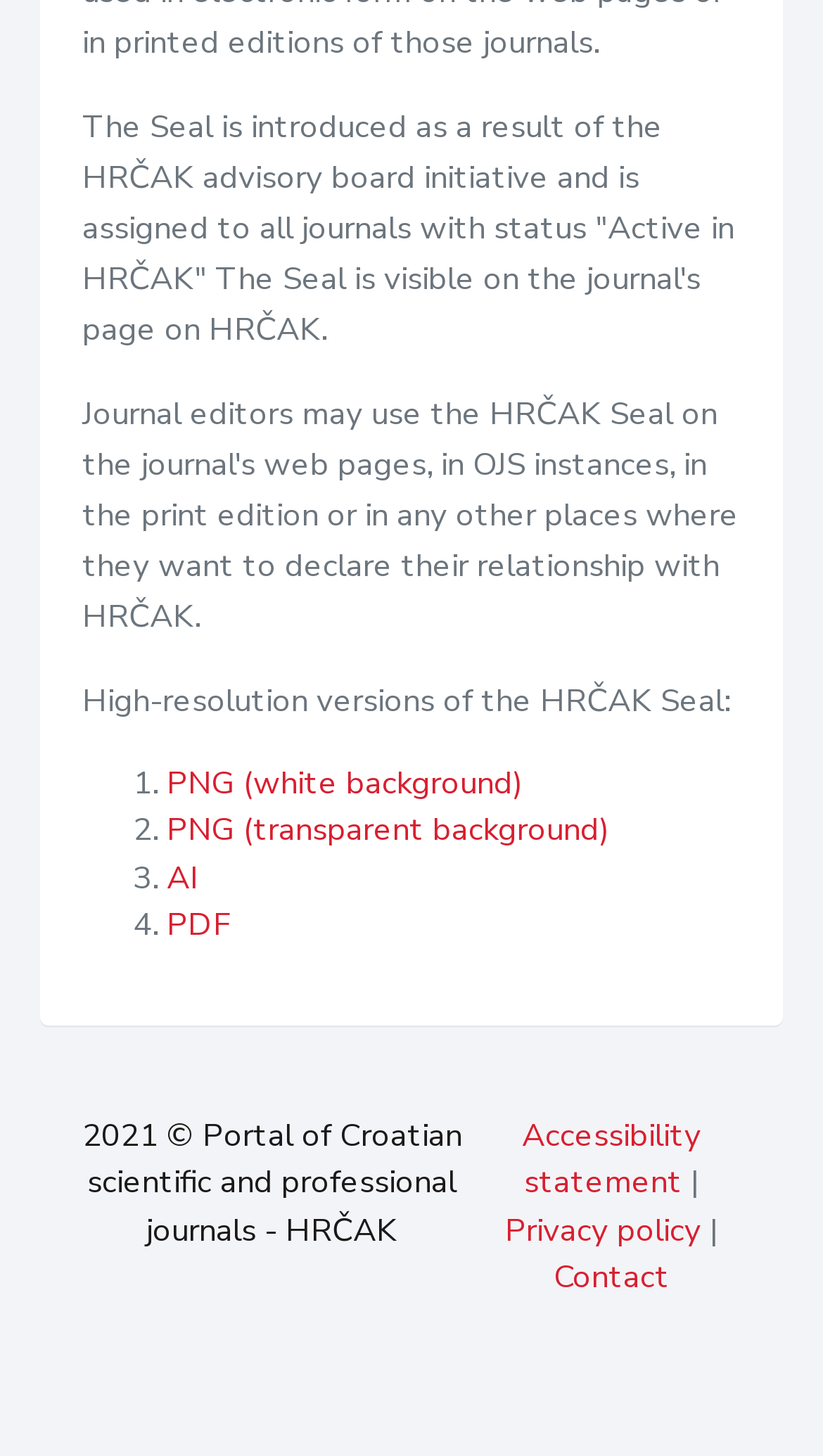Respond to the question below with a single word or phrase: How many formats are available for the HRČAK Seal?

4